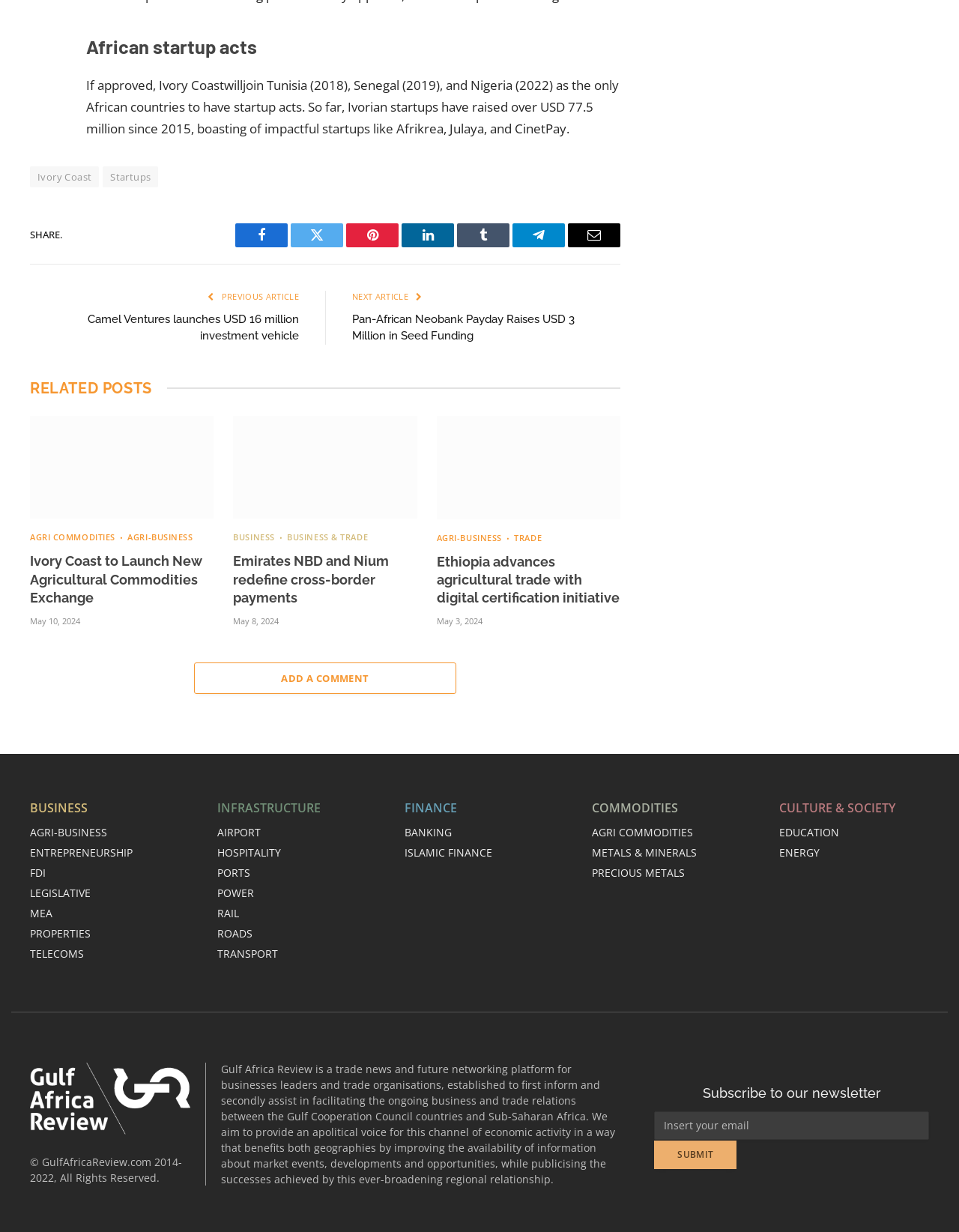Identify the bounding box coordinates of the clickable region to carry out the given instruction: "Share on Facebook".

[0.245, 0.181, 0.3, 0.201]